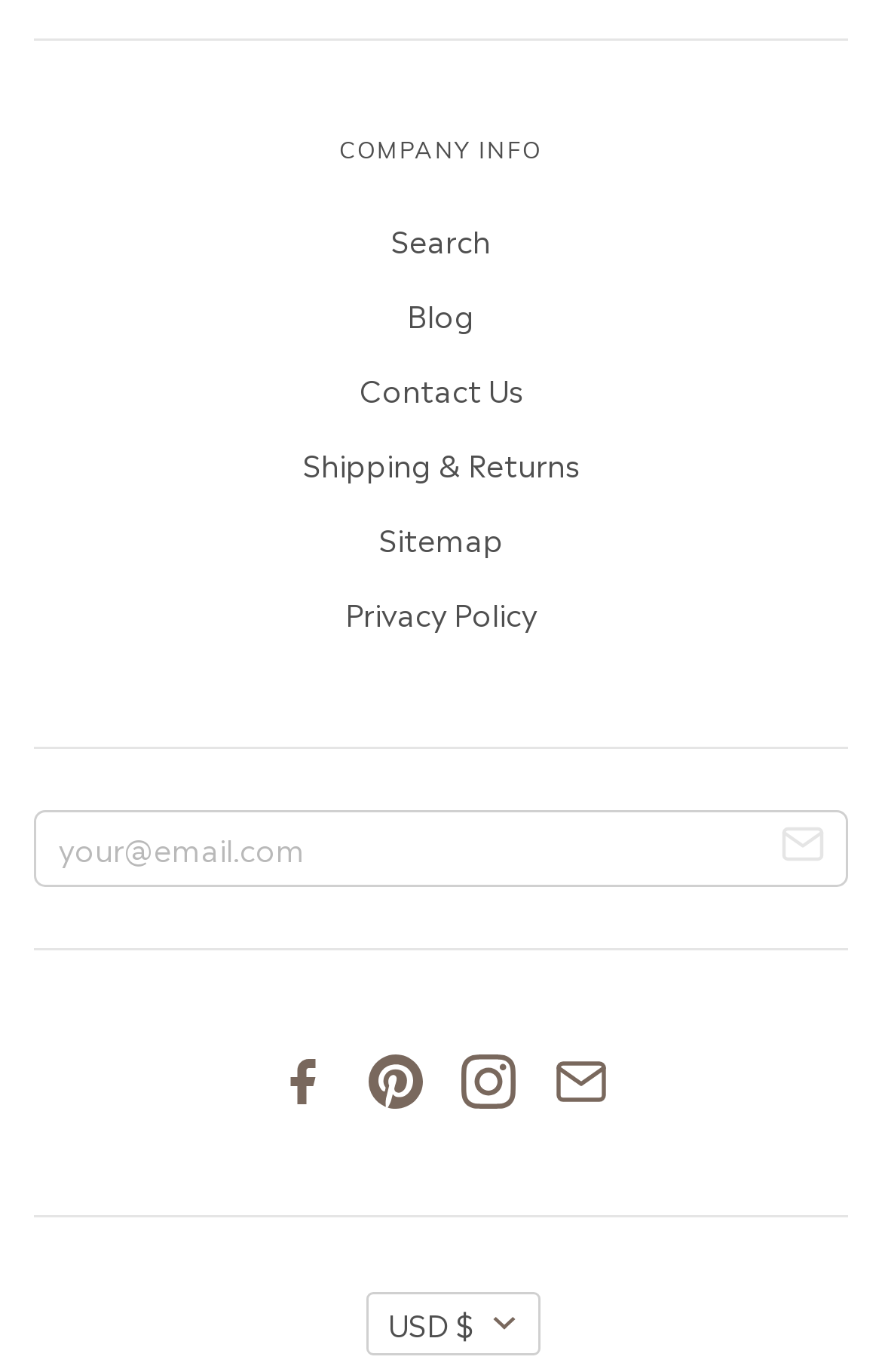What is the company info section title?
Using the image, respond with a single word or phrase.

COMPANY INFO